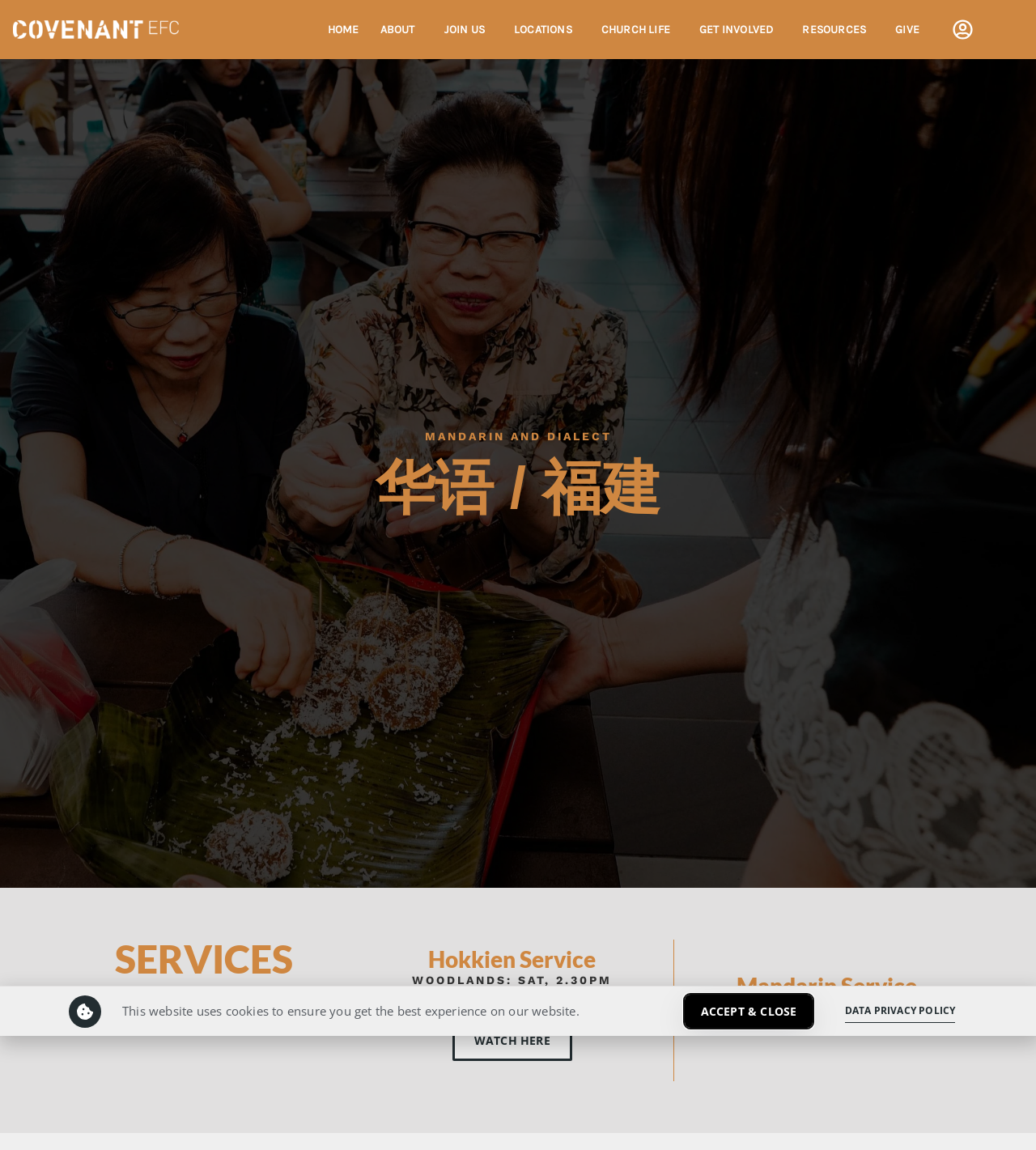What is the purpose of the 'GIVE' link?
Based on the image, answer the question in a detailed manner.

I inferred this answer by considering the context of the webpage, which appears to be a church website, and the common practice of churches having a 'GIVE' or 'DONATE' link for supporters to contribute financially.